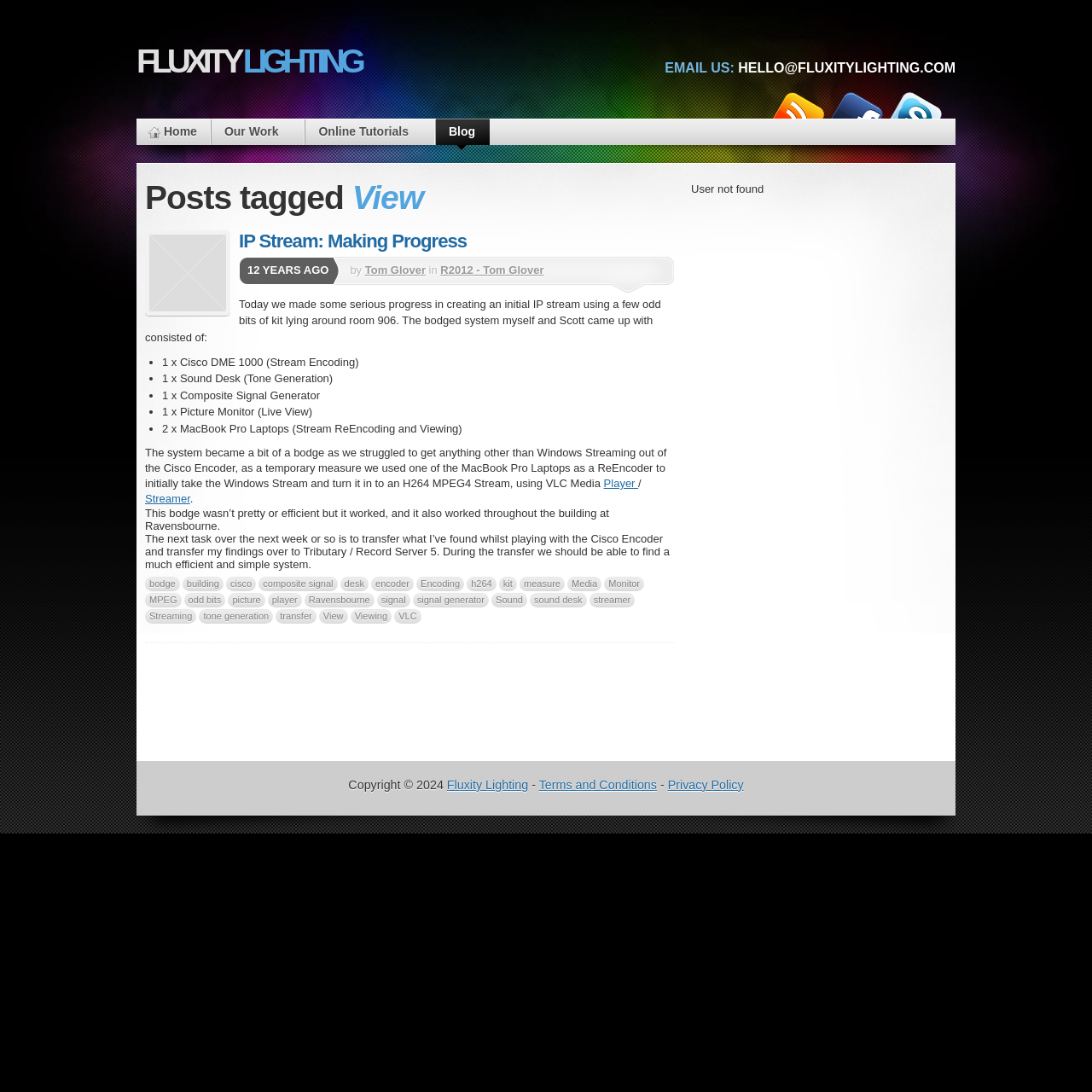Locate the bounding box coordinates of the element that should be clicked to fulfill the instruction: "Click on the 'Home' link".

[0.125, 0.109, 0.192, 0.133]